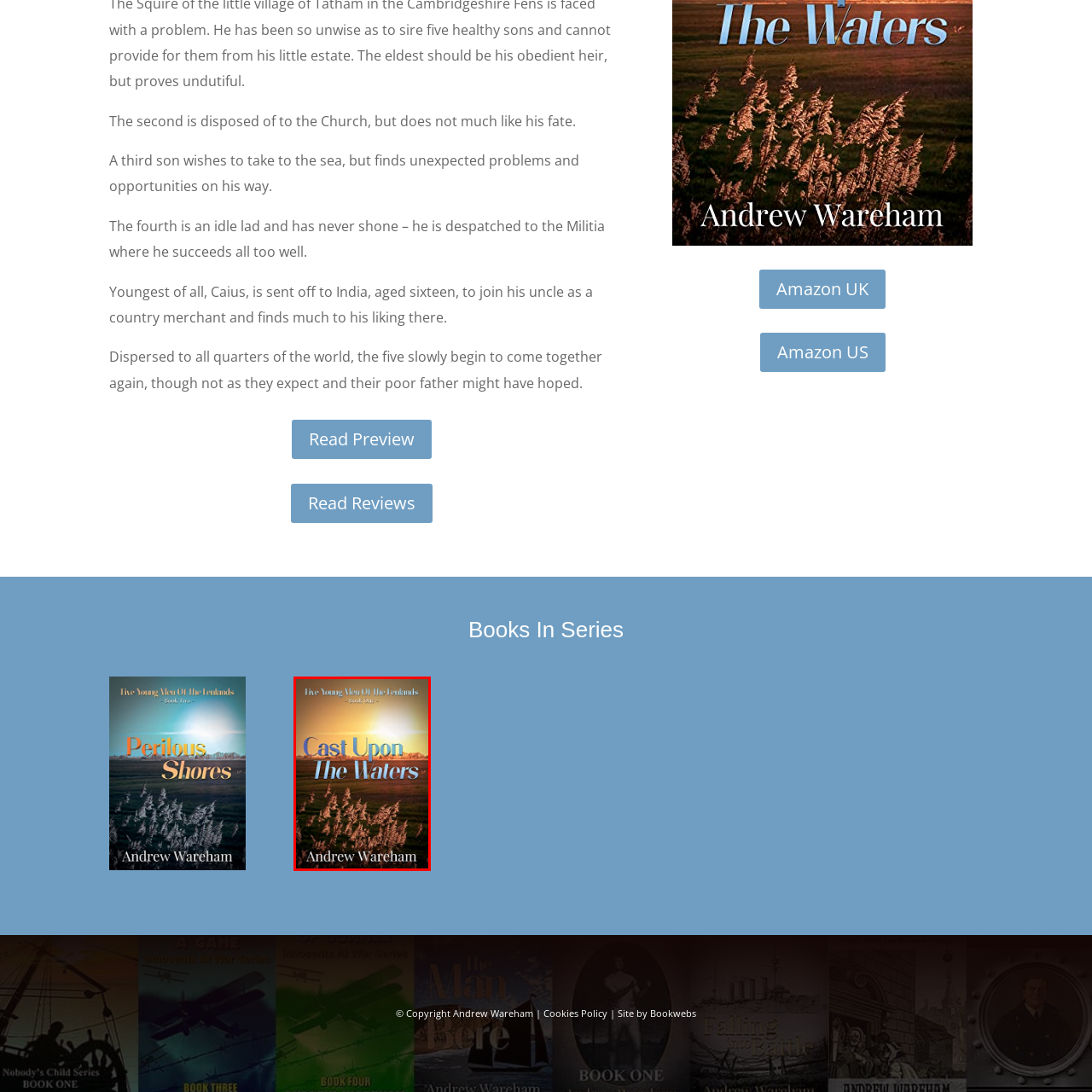Describe in detail the visual elements within the red-lined box.

The image features the cover of the book titled "Cast Upon The Waters," authored by Andrew Wareham. The design showcases a picturesque landscape bathed in warm, golden sunlight, highlighting the serene beauty of nature. In the foreground, tall grasses sway gently, adding a touch of natural elegance. The title of the book is prominently displayed in a stylish font, combining blue and white hues, while a subtitle notes that this is part of the series "Five Young Men Of The Fernlands." This cover art captures a sense of adventure and exploration that aligns with the theme of the book.